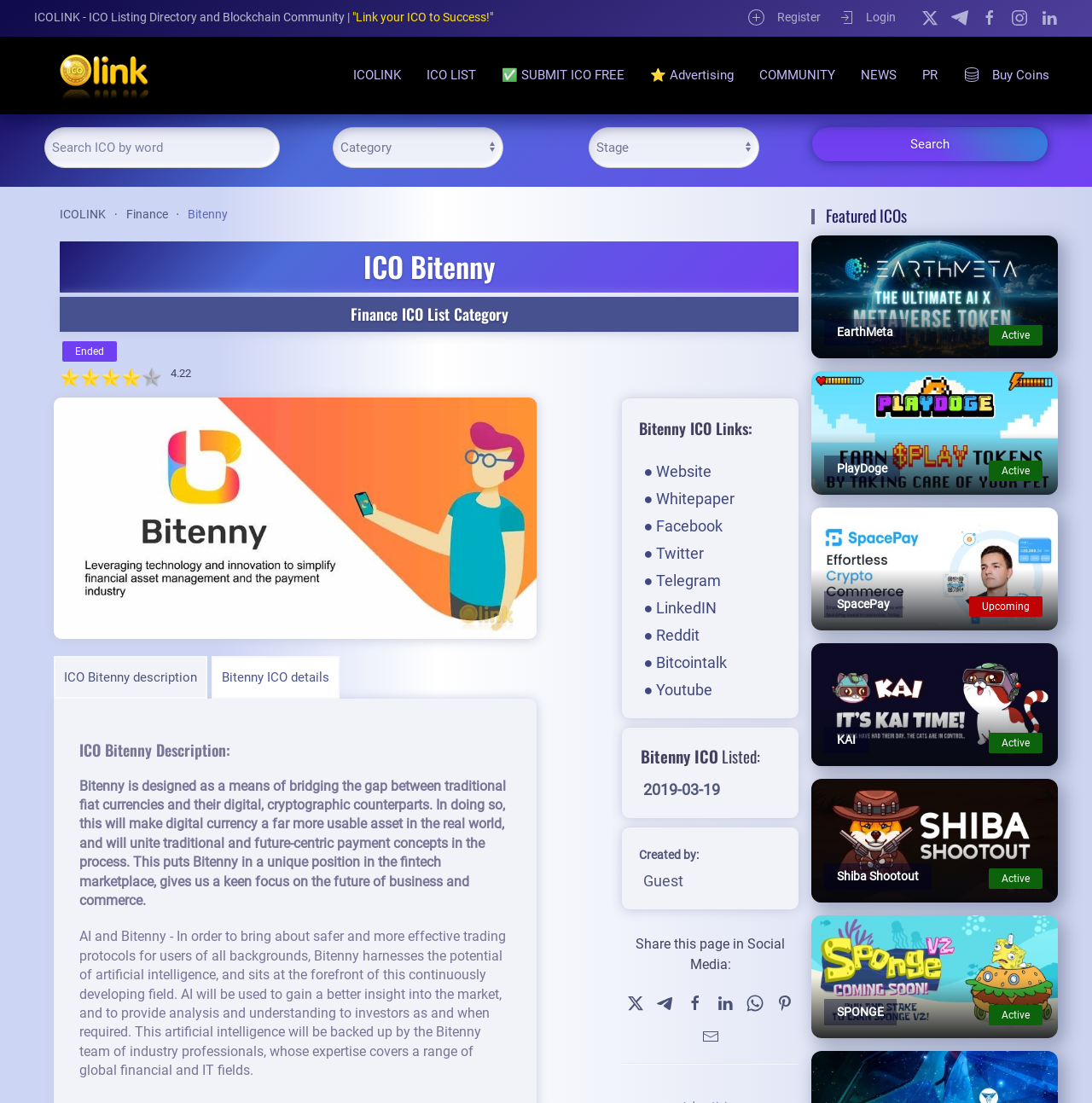Generate an in-depth caption that captures all aspects of the webpage.

The webpage is about Bitenny ICO, a platform that bridges the gap between traditional fiat currencies and digital, cryptographic counterparts. At the top, there is a navigation bar with links to "Register", "Login", and social media platforms like Twitter, Telegram, Facebook, Instagram, and LinkedIn. Below the navigation bar, there is a search bar with a textbox, two comboboxes, and a search button.

On the left side, there is a menu with links to "ICOLINK", "ICO LIST", "SUBMIT ICO FREE", "Advertising", "COMMUNITY", "NEWS", "PR", and "Buy Coins". On the right side, there is a section with links to "ICOLINK", "Finance", and "Bitenny".

The main content area has a heading "ICO Bitenny" and a subheading "Finance ICO List Category". Below this, there is a section with information about Bitenny ICO, including its links to website, whitepaper, and social media platforms. There is also a section with details about the ICO, including its creation date and creator.

Further down, there is a section with a heading "Bitenny ICO Description" and a long paragraph describing the platform's purpose and features. Below this, there is another section with a heading "AI and Bitenny" and a paragraph describing how Bitenny uses artificial intelligence to improve trading protocols.

On the right side, there is a section with a heading "Featured ICOs" and links to other ICOs, including EarthMeta and PlayDoge, with their respective images.

At the bottom of the page, there is a separator line and a section with social media sharing links, including Twitter, Telegram, Facebook, LinkedIn, WhatsApp, Pinterest, and Email.